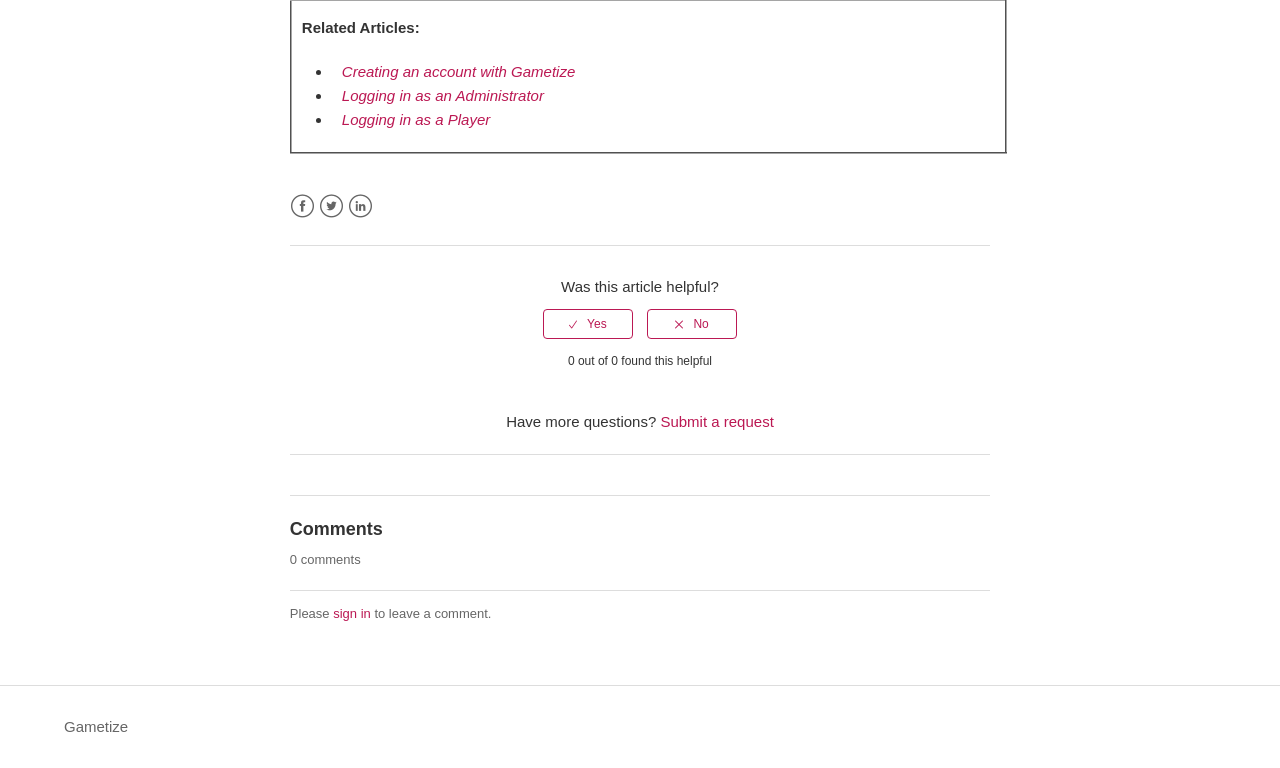Locate the bounding box coordinates of the area to click to fulfill this instruction: "Explore the 'Photos' category". The bounding box should be presented as four float numbers between 0 and 1, in the order [left, top, right, bottom].

None